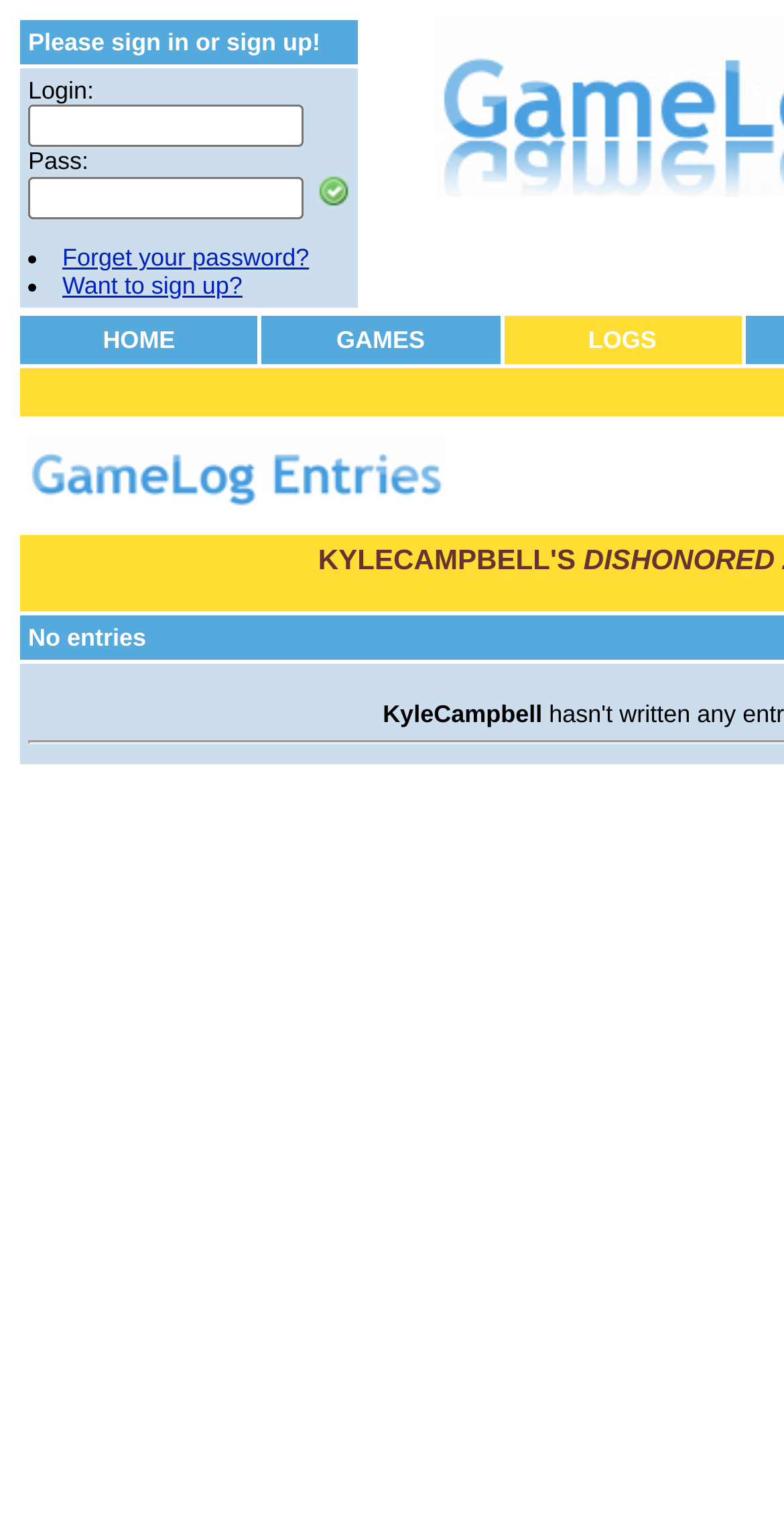Locate the bounding box coordinates of the element you need to click to accomplish the task described by this instruction: "Enter login credentials".

[0.036, 0.068, 0.387, 0.096]